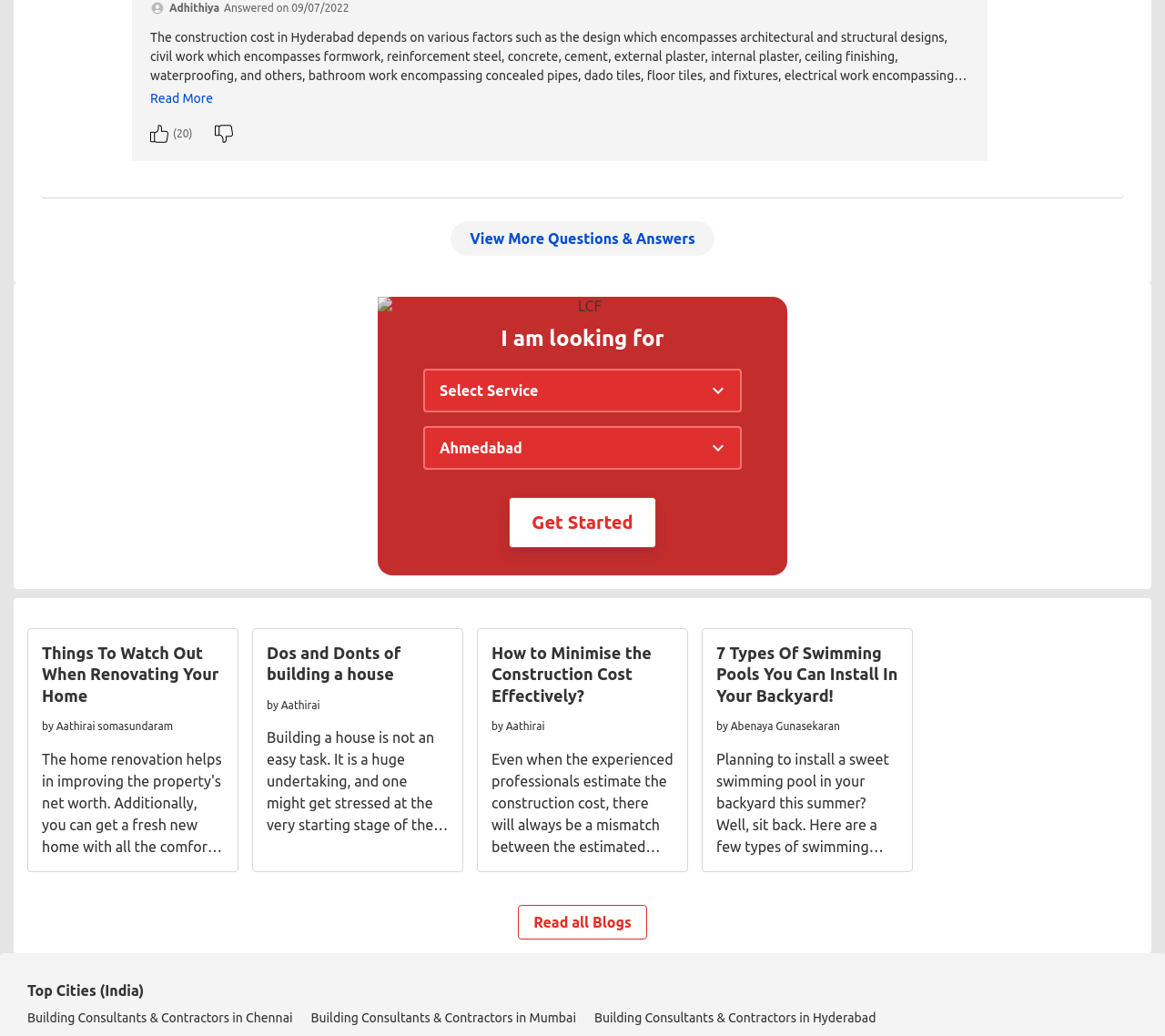For the given element description New Jersey, determine the bounding box coordinates of the UI element. The coordinates should follow the format (top-left x, top-left y, bottom-right x, bottom-right y) and be within the range of 0 to 1.

[0.375, 0.373, 0.433, 0.398]